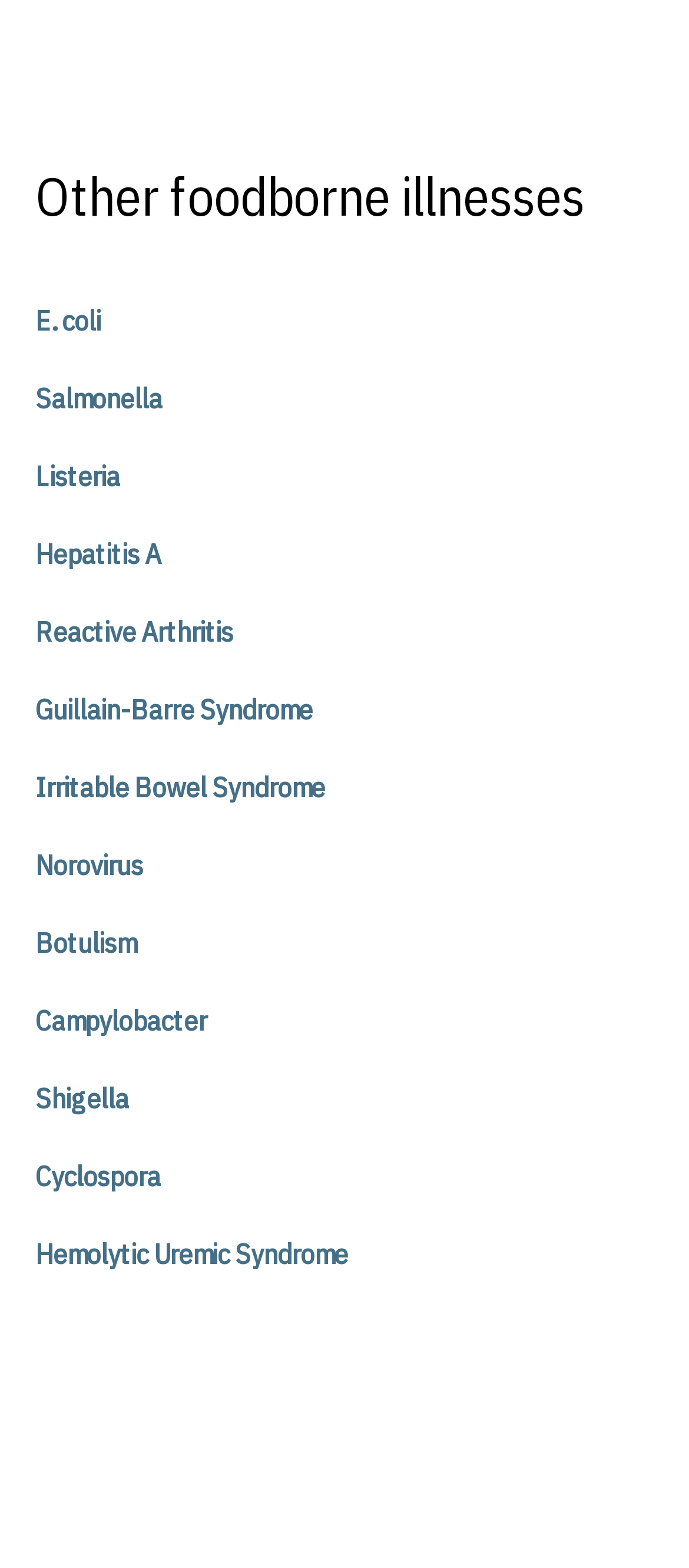Please identify the coordinates of the bounding box for the clickable region that will accomplish this instruction: "Click on the Mav 600 link".

None